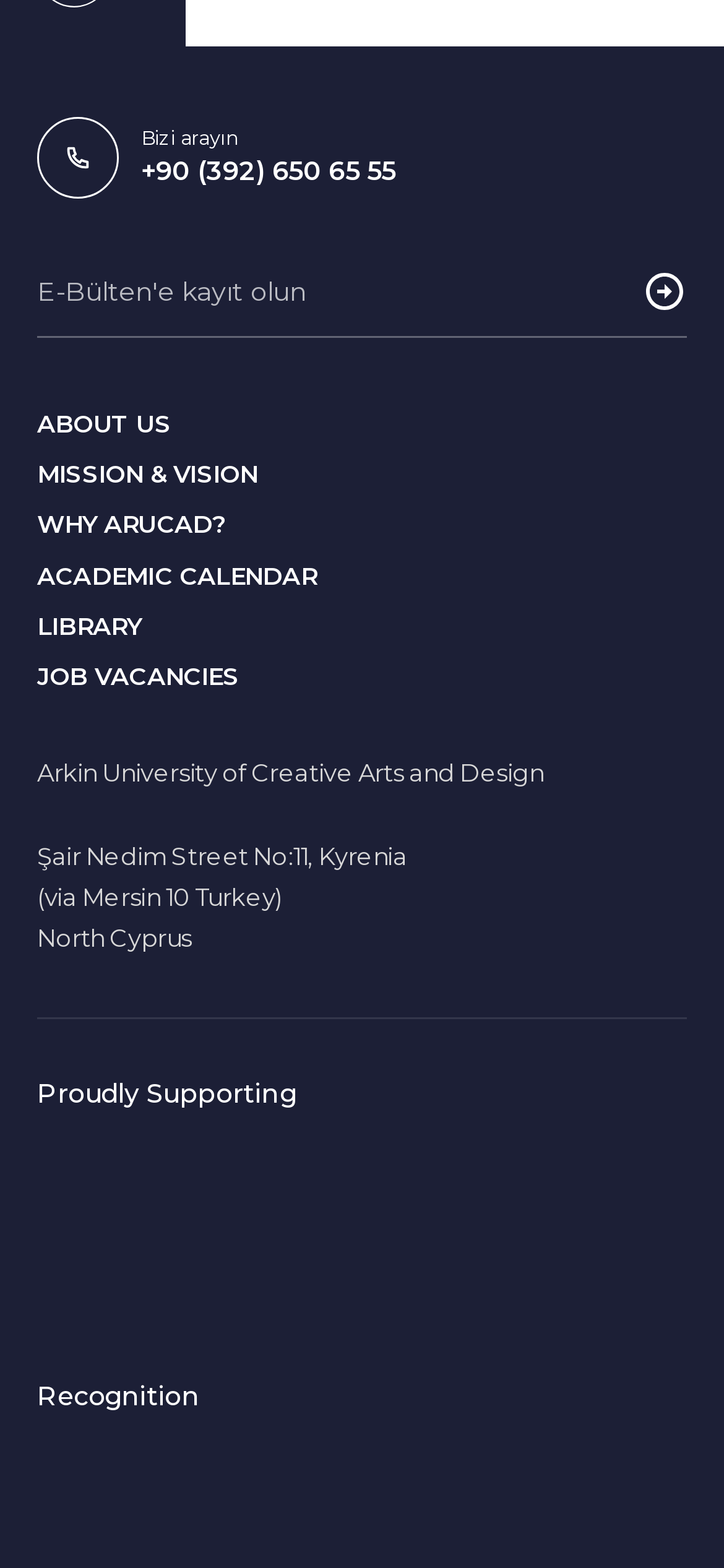How many sections are there in the top navigation menu?
Answer the question with a single word or phrase derived from the image.

7